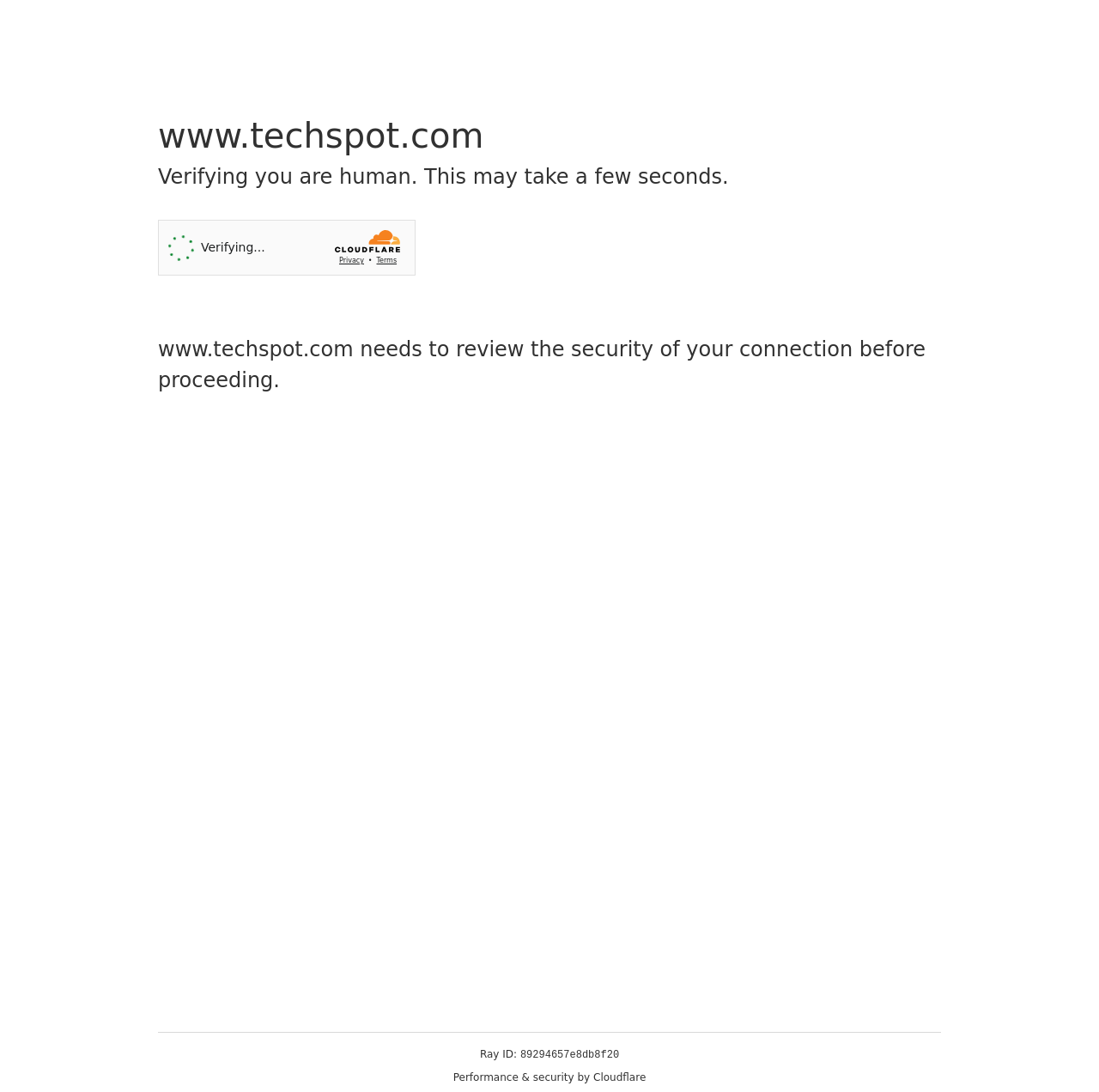What is the purpose of the Cloudflare security challenge?
Provide a detailed and well-explained answer to the question.

The Cloudflare security challenge is used to review the security of the user's connection before proceeding, as indicated by the text 'www.techspot.com needs to review the security of your connection before proceeding.'